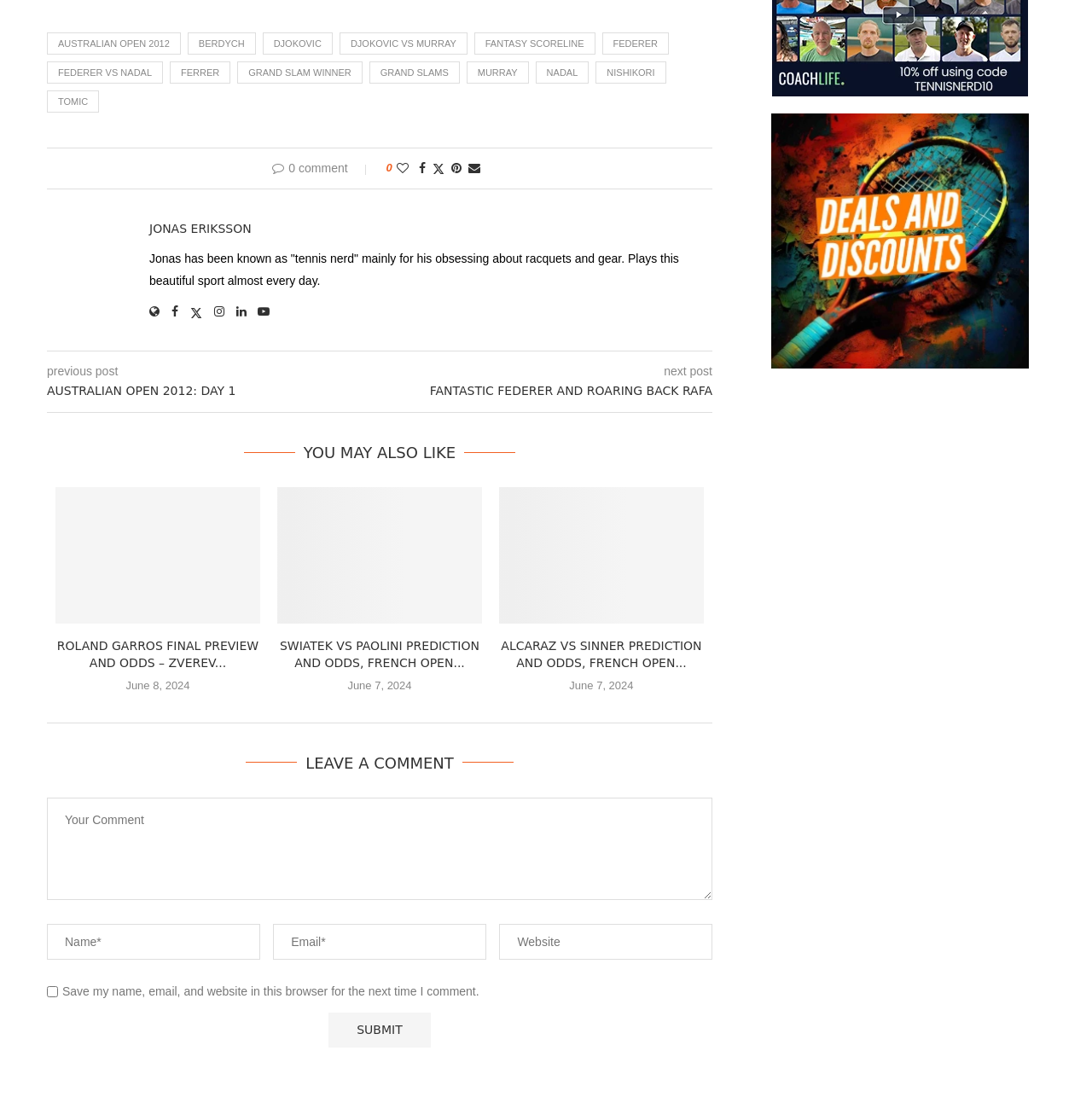Can you look at the image and give a comprehensive answer to the question:
How many social media sharing links are available?

I counted the number of link elements with text 'Like this post', 'Share on Facebook', 'Share on Twitter', 'Pin to Pinterest', and 'Share via Email' which are all social media sharing links, and found that there are 5 of them.